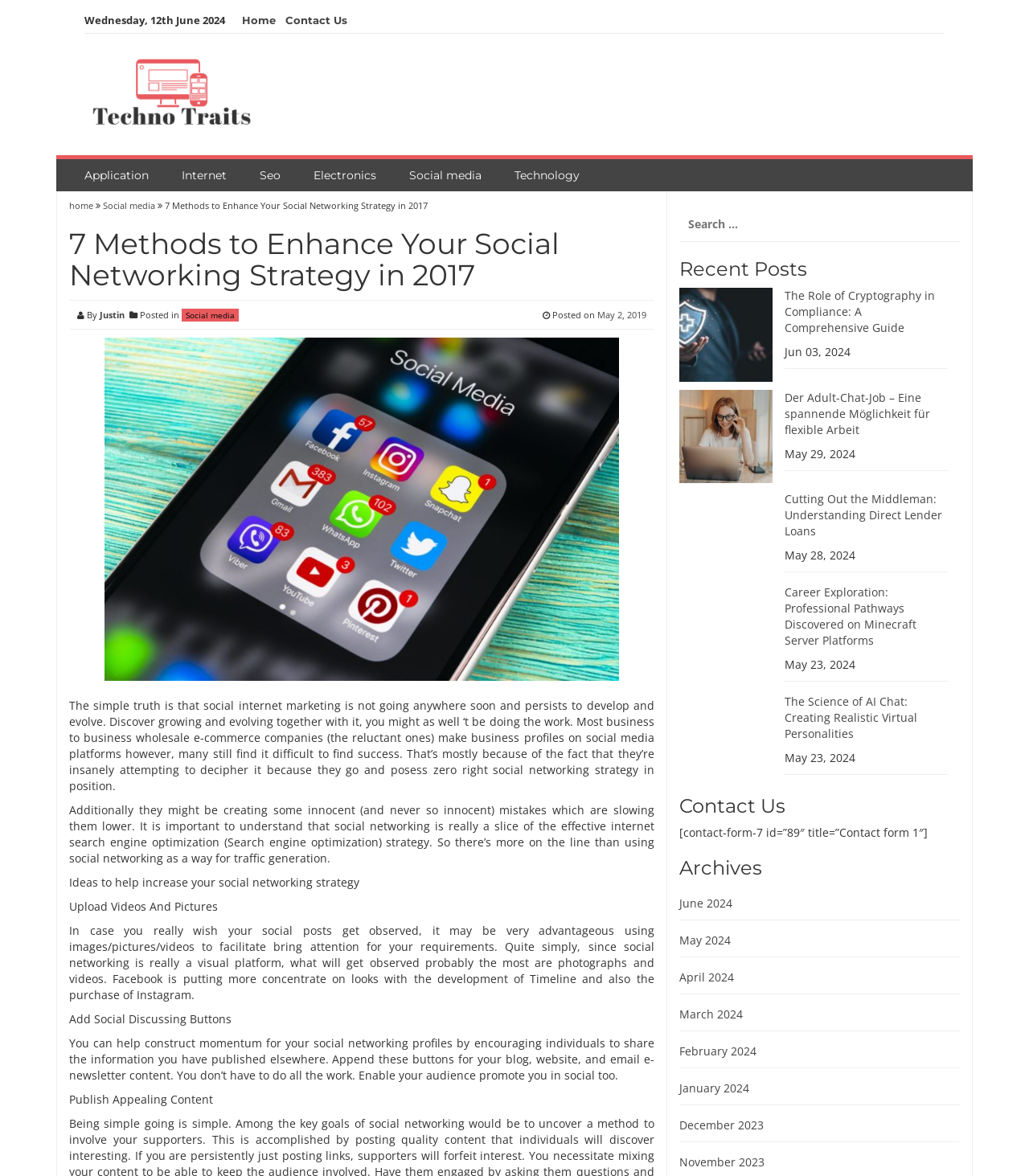Please extract the primary headline from the webpage.

7 Methods to Enhance Your Social Networking Strategy in 2017